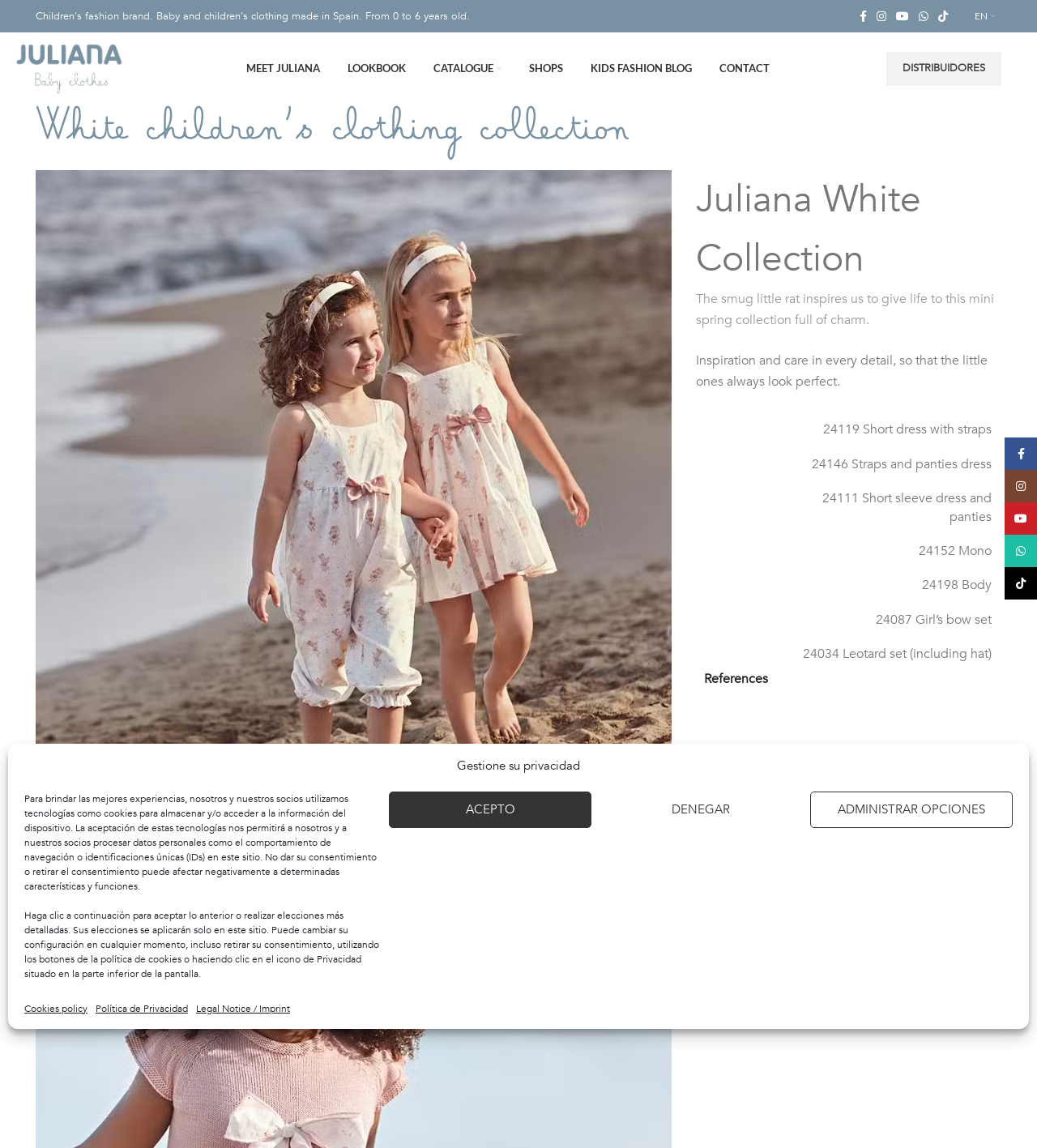Please predict the bounding box coordinates (top-left x, top-left y, bottom-right x, bottom-right y) for the UI element in the screenshot that fits the description: aria-label="Facebook social link"

[0.824, 0.005, 0.841, 0.023]